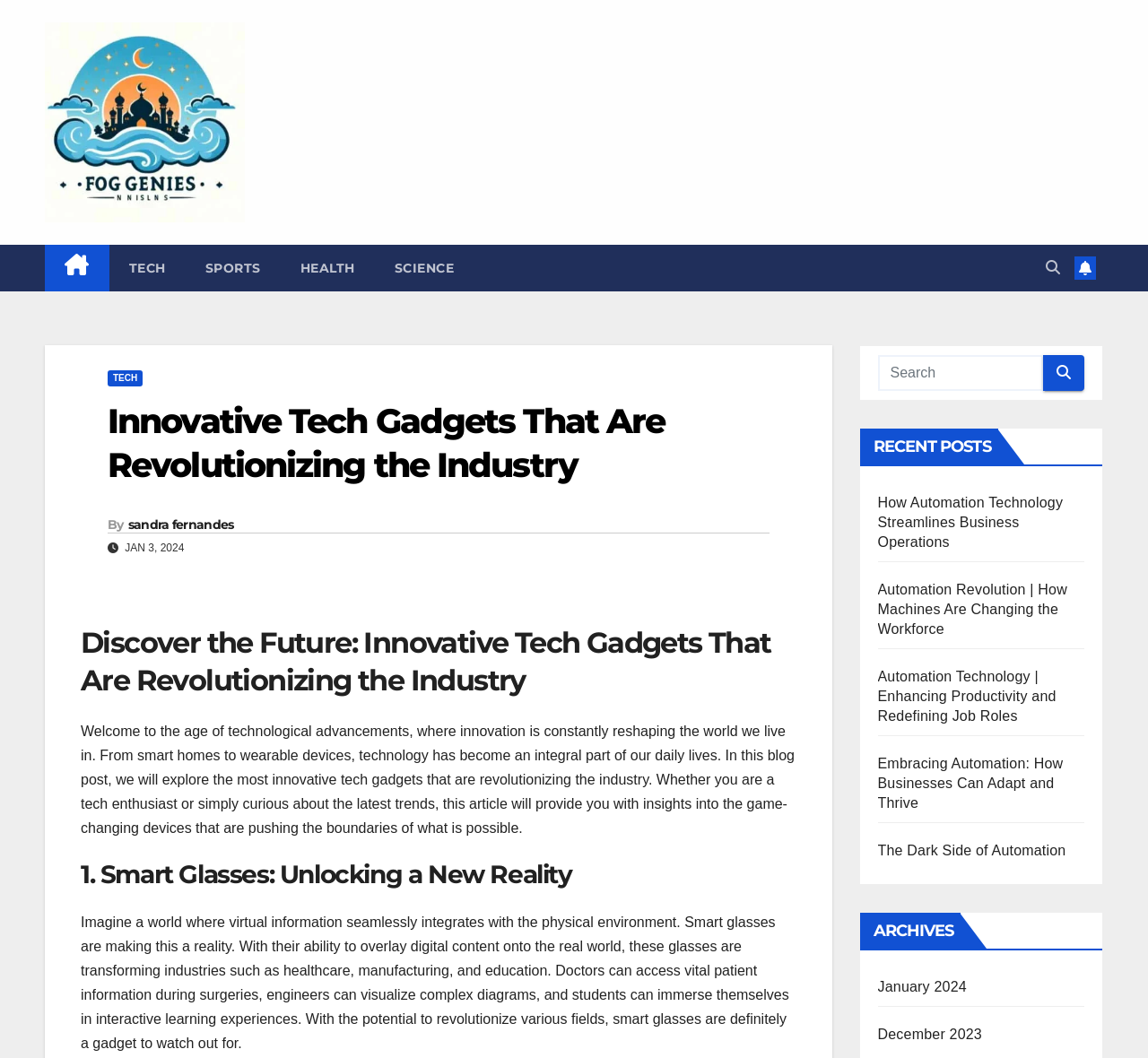Locate the bounding box coordinates of the element's region that should be clicked to carry out the following instruction: "Read the article by Sandra Fernandes". The coordinates need to be four float numbers between 0 and 1, i.e., [left, top, right, bottom].

[0.111, 0.488, 0.203, 0.503]